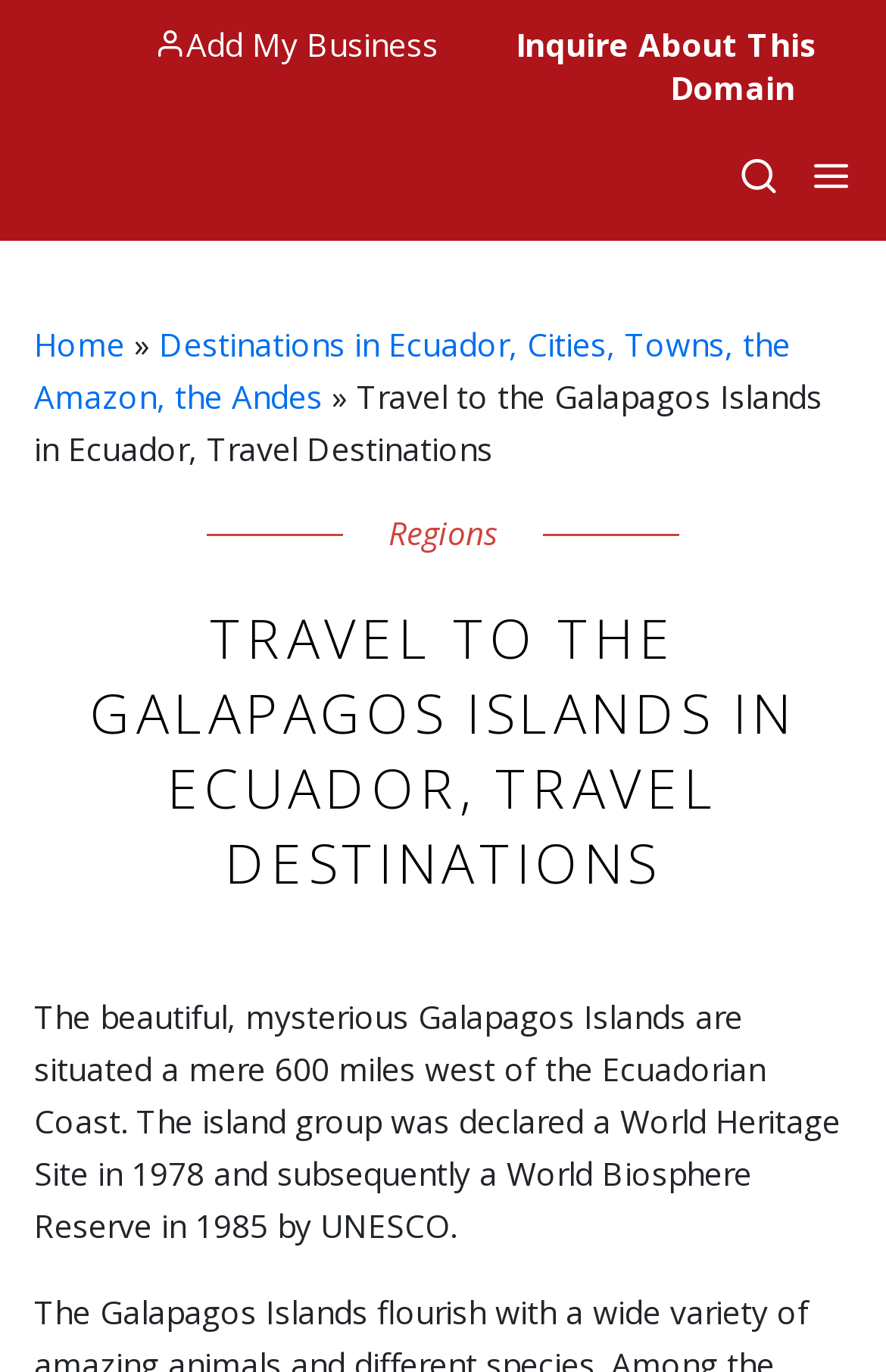Extract the main title from the webpage.

TRAVEL TO THE GALAPAGOS ISLANDS IN ECUADOR, TRAVEL DESTINATIONS